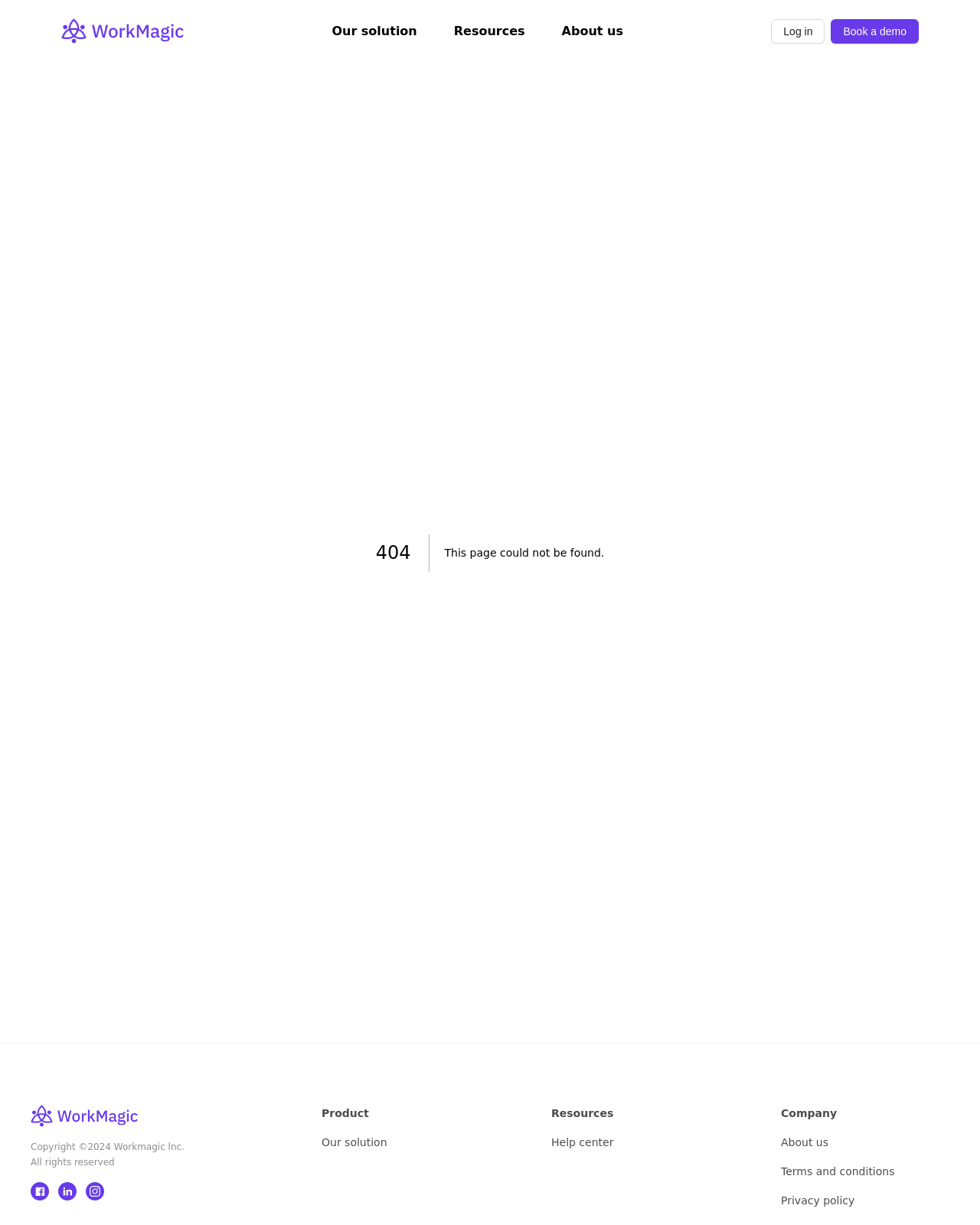How many links are present in the top navigation bar?
Please answer the question with as much detail and depth as you can.

The top navigation bar contains links to 'Our solution', 'Resources', 'About us', 'Log in', and 'Book a demo', which are five in total.